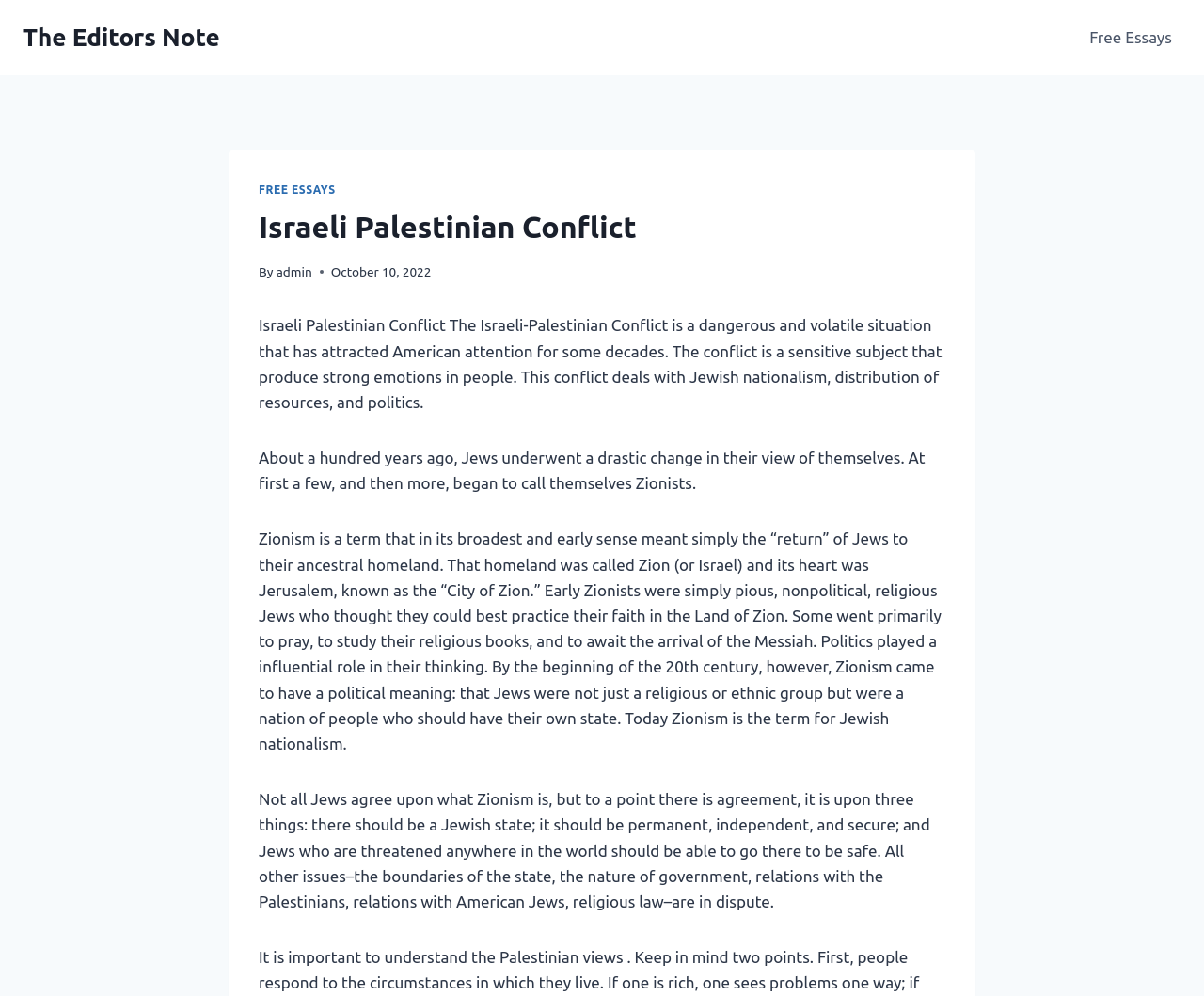What is the topic of the essay?
Refer to the image and answer the question using a single word or phrase.

Israeli Palestinian Conflict